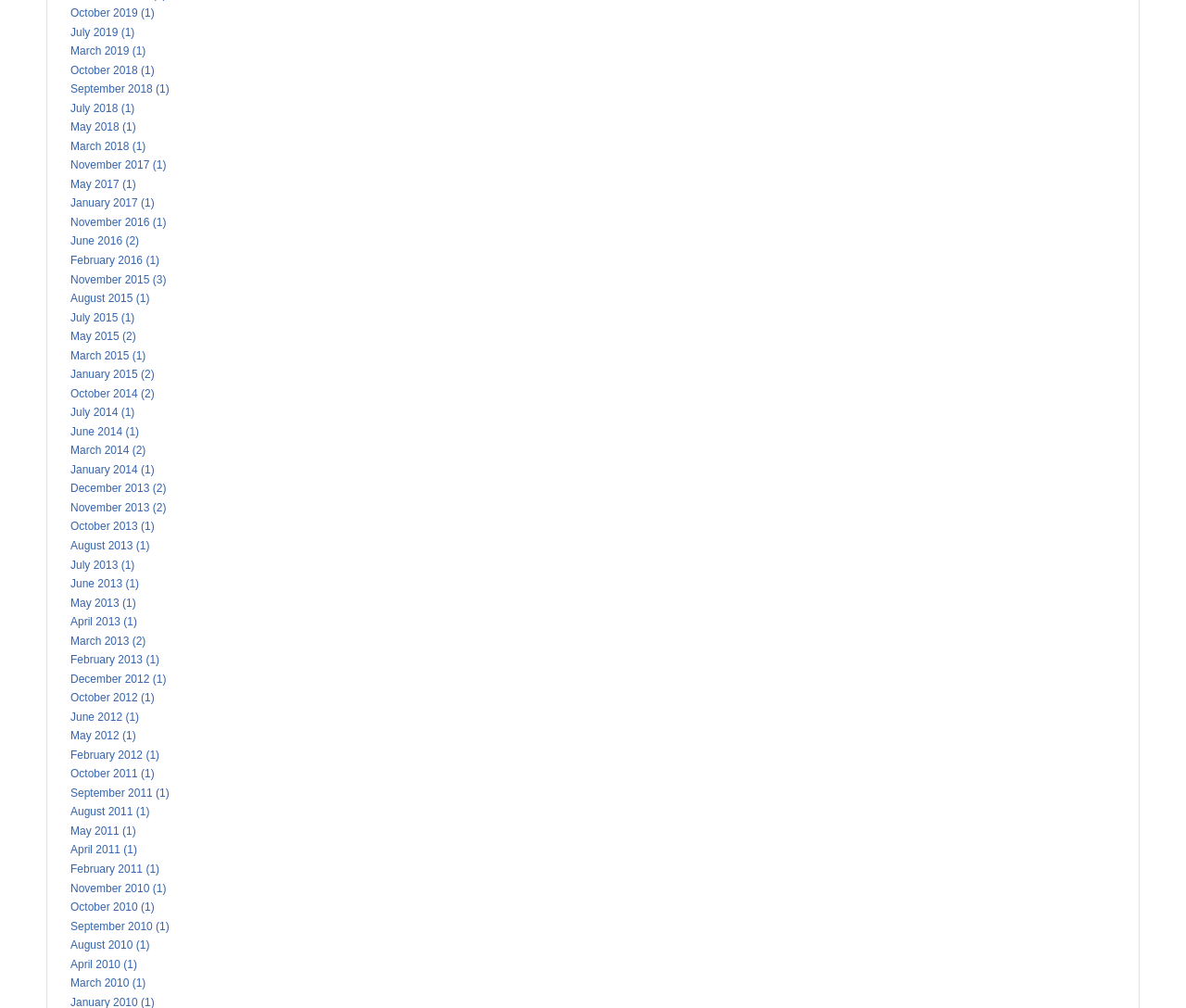Respond concisely with one word or phrase to the following query:
How many links are there for 2019?

3